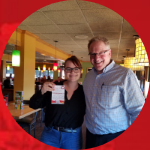Answer succinctly with a single word or phrase:
What does RMH Franchise pride itself on?

Operational excellence and strong team values